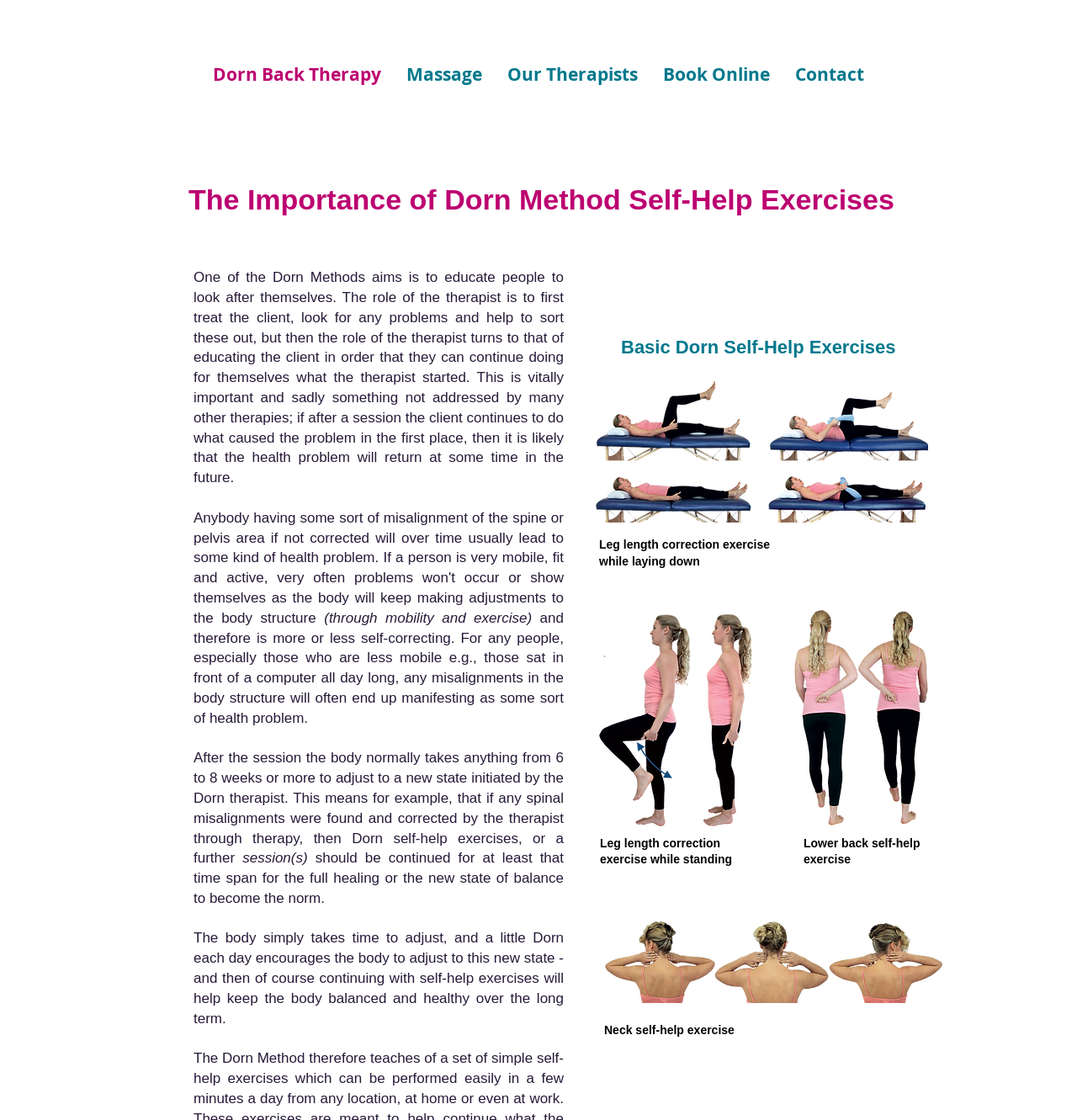Give a short answer to this question using one word or a phrase:
How many images are there on the webpage related to Dorn self-help exercises?

4